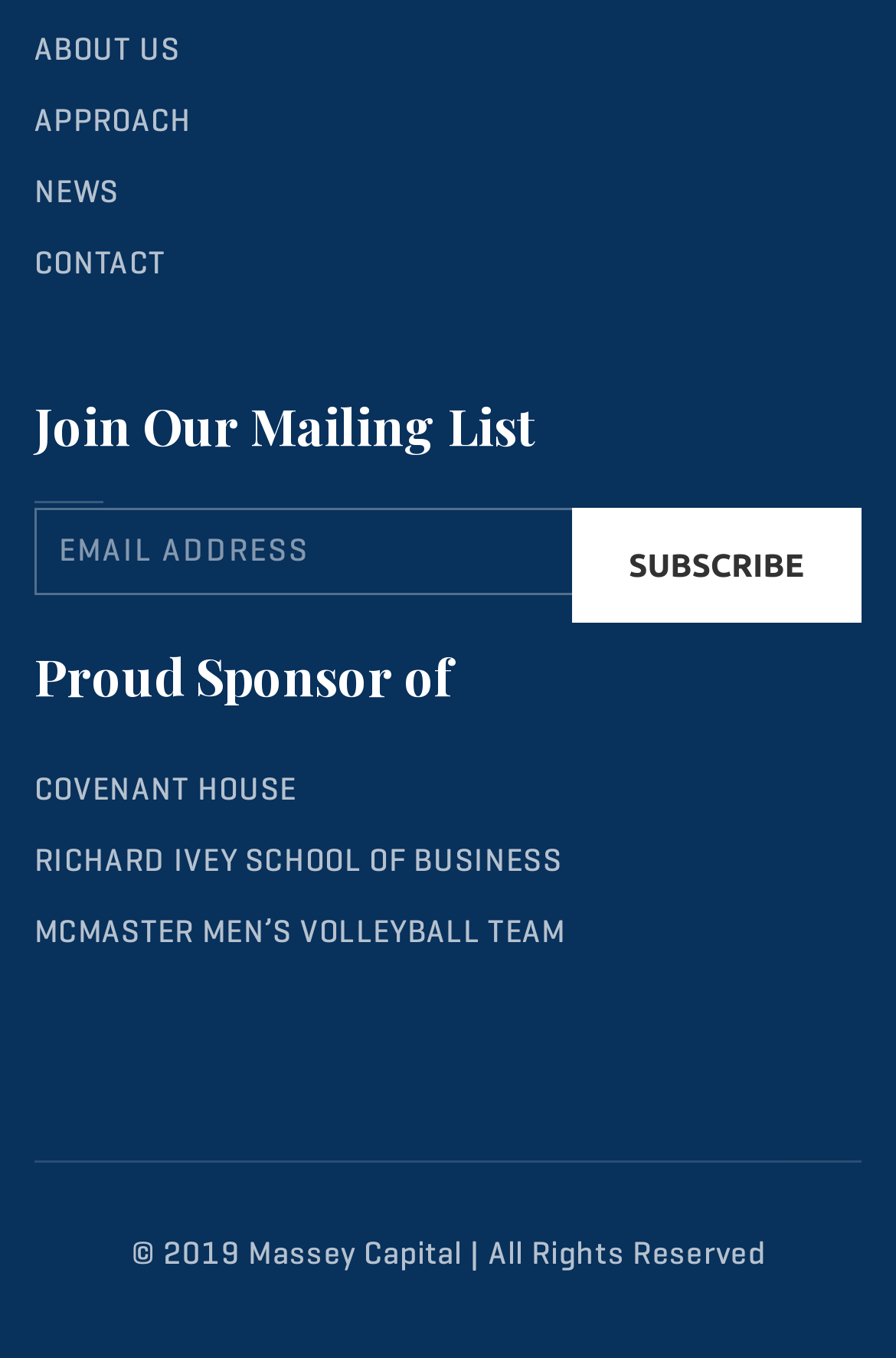Identify the coordinates of the bounding box for the element described below: "McMaster Men’s Volleyball Team". Return the coordinates as four float numbers between 0 and 1: [left, top, right, bottom].

[0.038, 0.675, 0.631, 0.698]